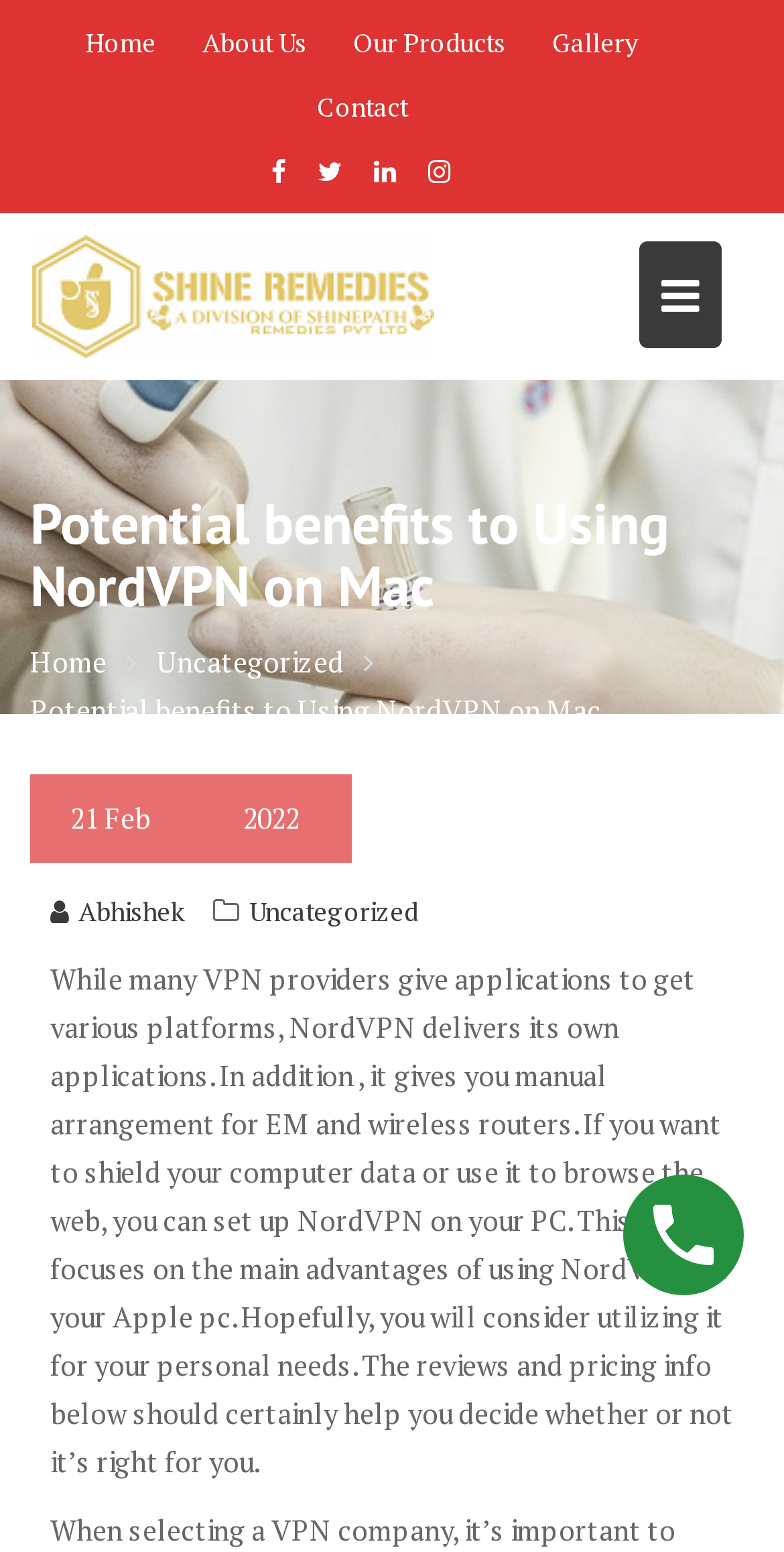Please specify the bounding box coordinates of the clickable section necessary to execute the following command: "Click on the 'About Us' link".

[0.258, 0.006, 0.391, 0.048]